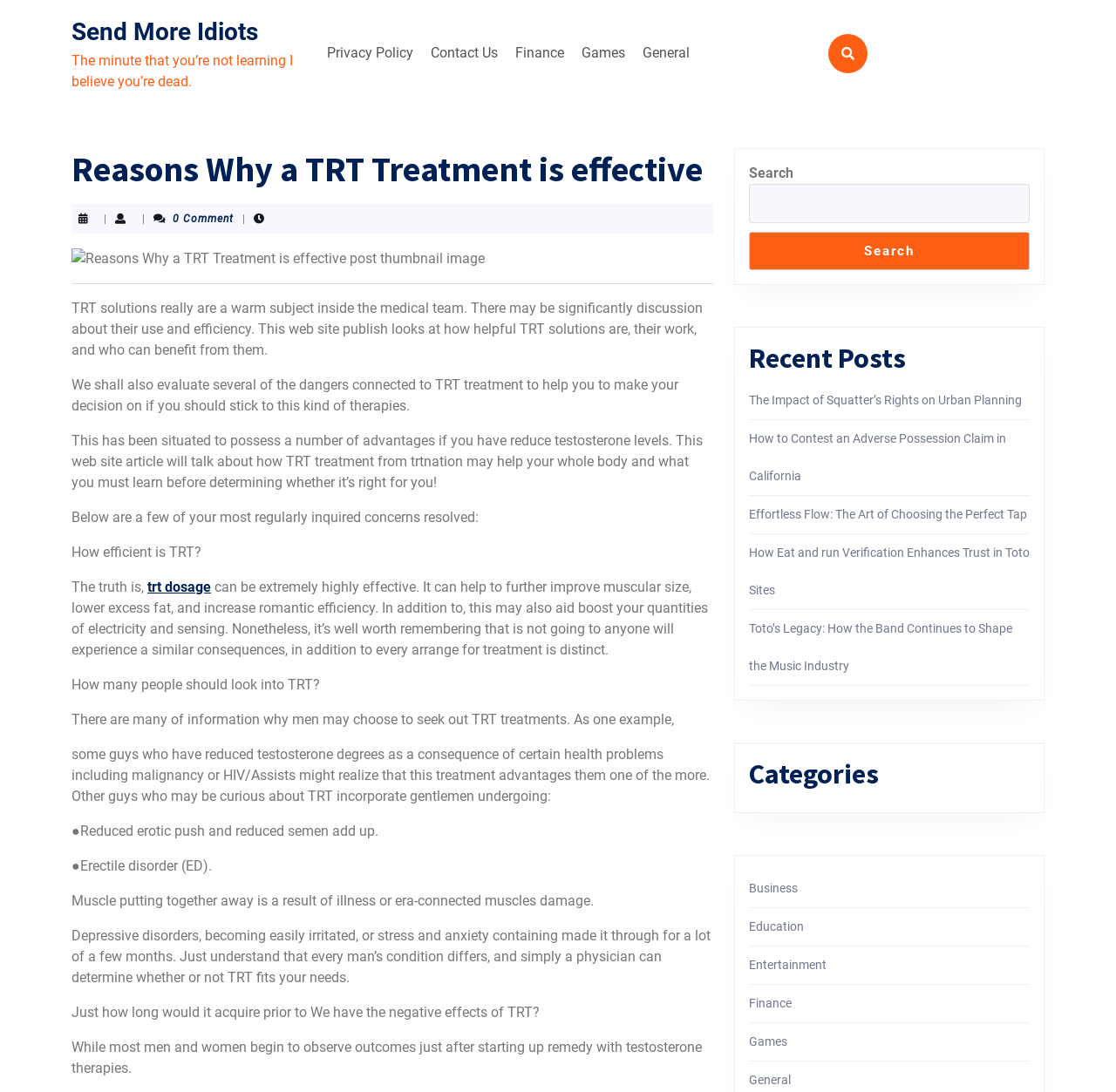Show the bounding box coordinates for the element that needs to be clicked to execute the following instruction: "Click on the 'Finance' category". Provide the coordinates in the form of four float numbers between 0 and 1, i.e., [left, top, right, bottom].

[0.671, 0.912, 0.709, 0.925]